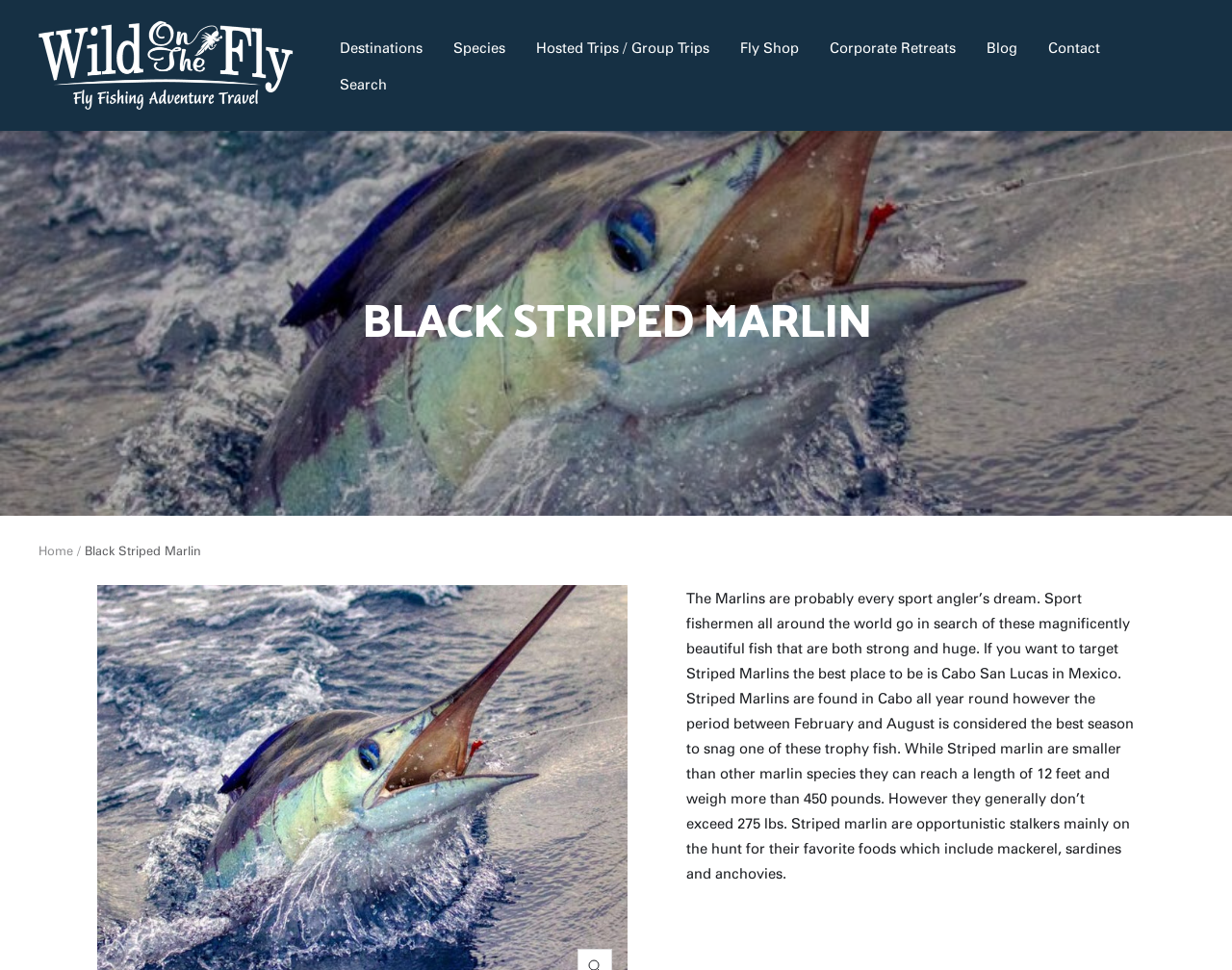Please specify the bounding box coordinates of the clickable region to carry out the following instruction: "Search for something". The coordinates should be four float numbers between 0 and 1, in the format [left, top, right, bottom].

[0.276, 0.073, 0.314, 0.099]